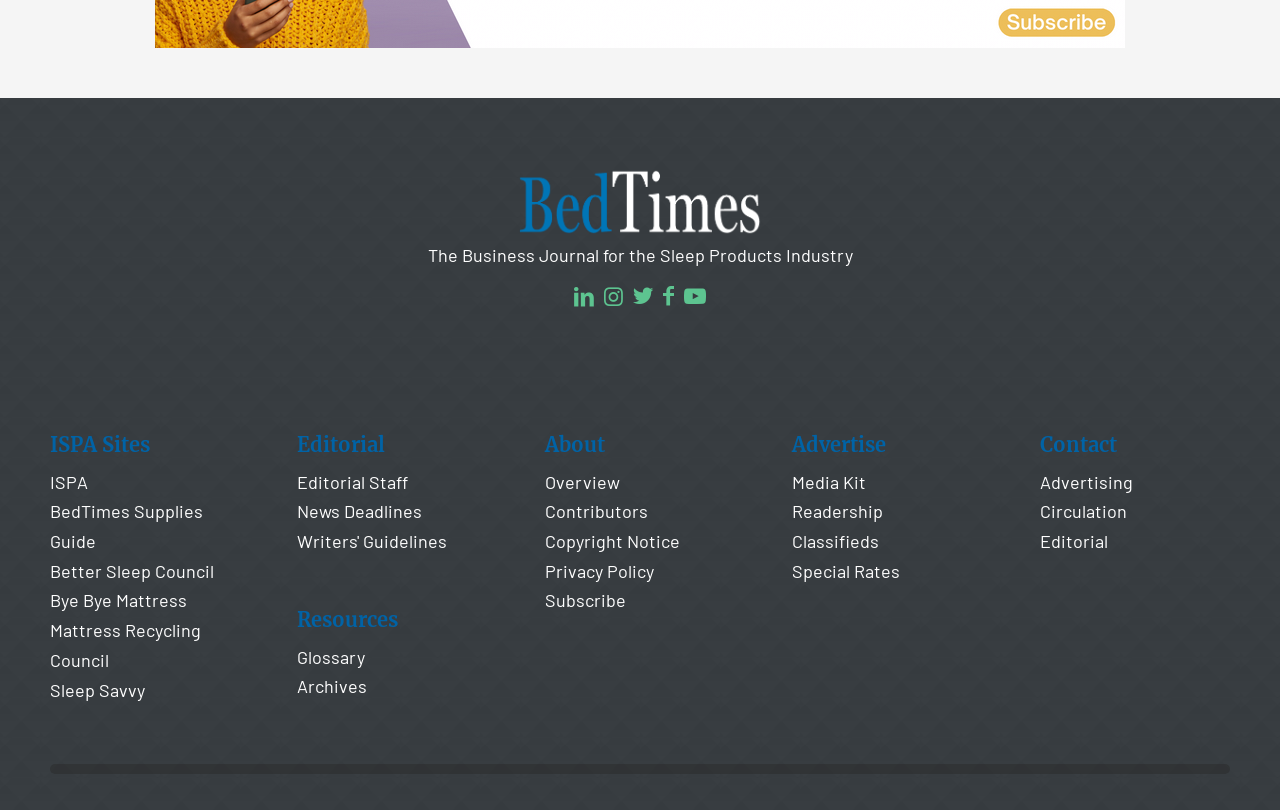From the image, can you give a detailed response to the question below:
What is ISPA?

ISPA is likely an abbreviation for International Sleep Products Association, as it is listed as a menu item under ISPA Sites, and it is related to the sleep products industry.